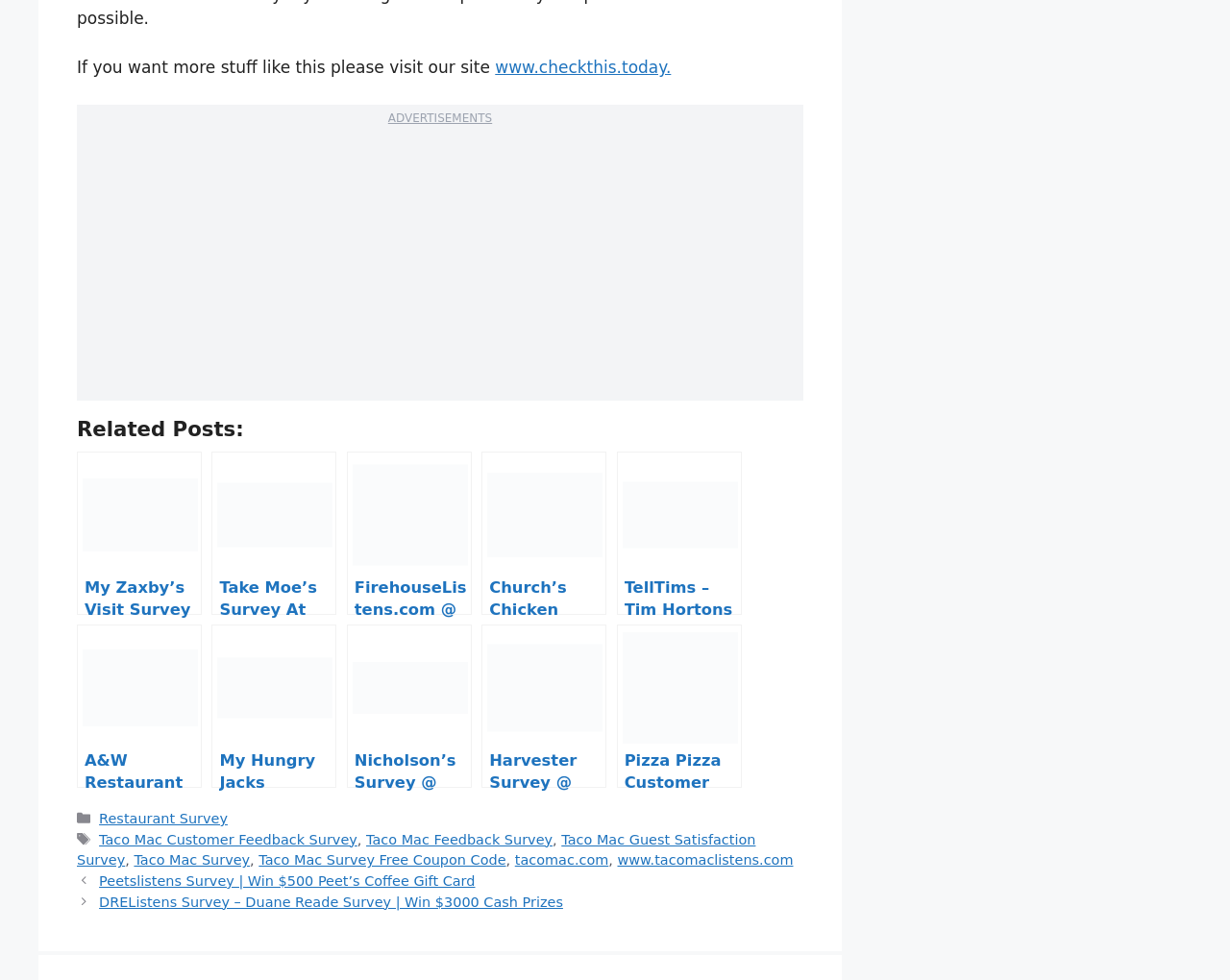How many categories are listed in the footer?
Can you provide an in-depth and detailed response to the question?

I looked at the footer section and found that there are two categories listed: 'Categories' and 'Tags'.